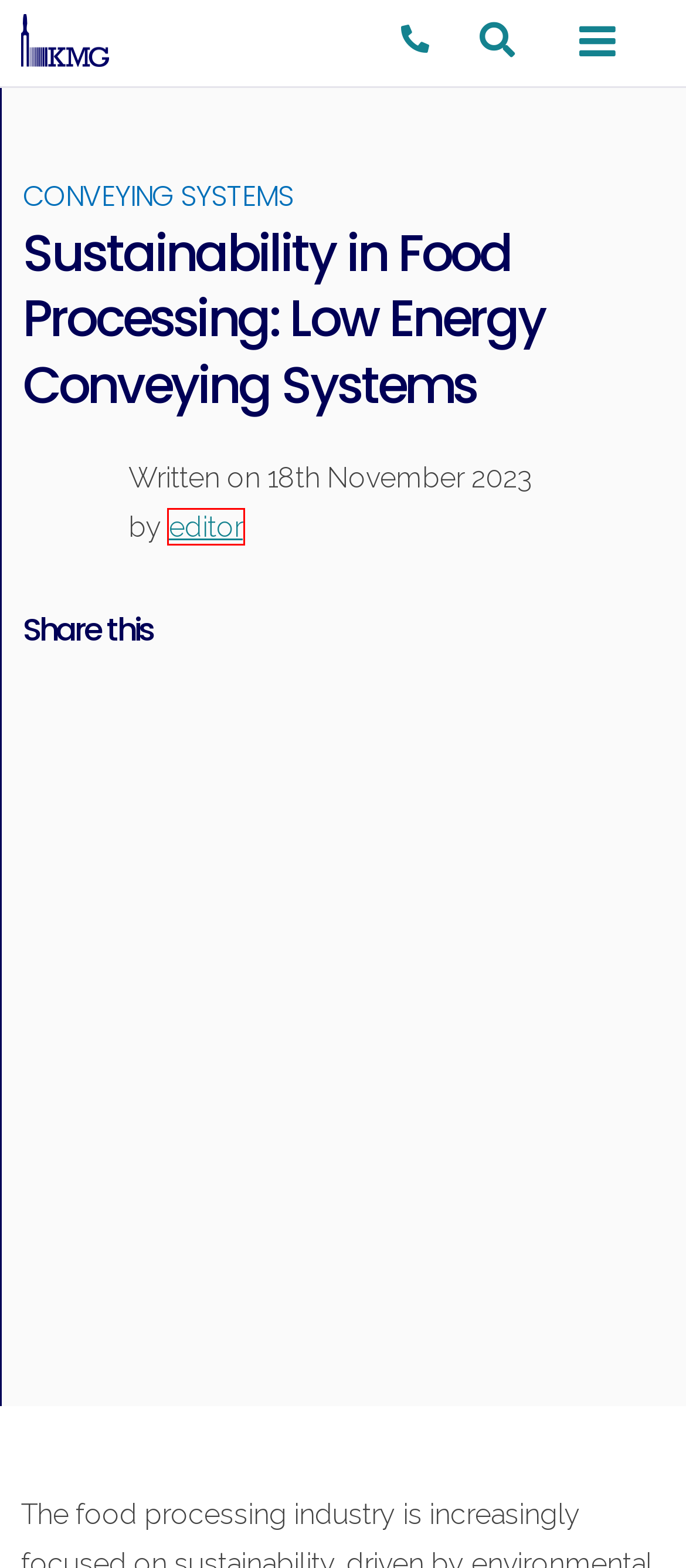A screenshot of a webpage is given with a red bounding box around a UI element. Choose the description that best matches the new webpage shown after clicking the element within the red bounding box. Here are the candidates:
A. Commissioning - KMG Systems
B. KMG Current Vacancies - KMG Systems
C. About KMG Systems - Seasoning And Conveying
D. Conveying Systems - KMG Systems
E. Trade Show Schedule - KMG Systems
F. editor - KMG Systems
G. KMG Systems Advanced Seasoning and Conveying Systems
H. Supporting Our Community - KMG Systems

F